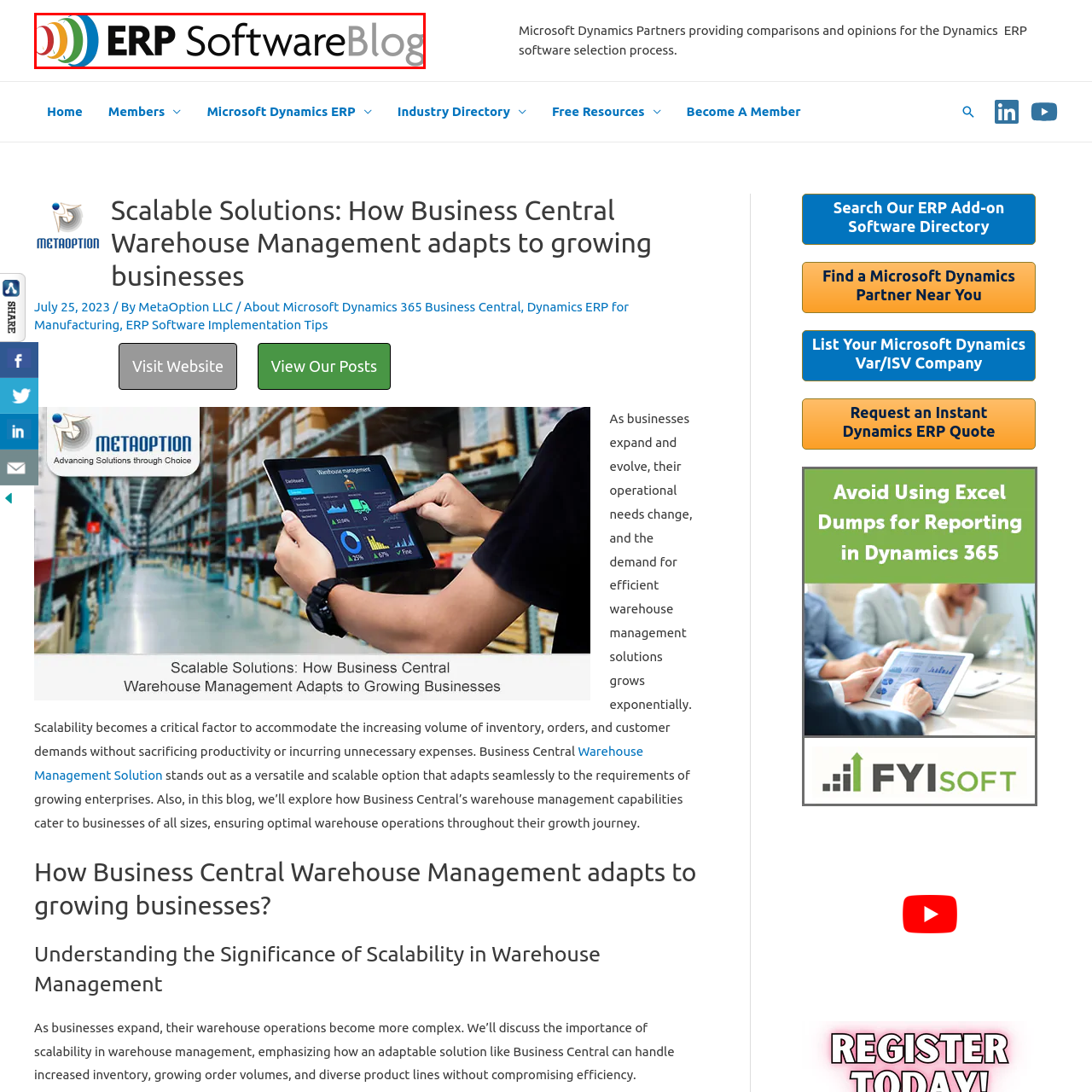What is the purpose of the ERP Software Blog?
Analyze the image inside the red bounding box and provide a one-word or short-phrase answer to the question.

Sharing ERP insights